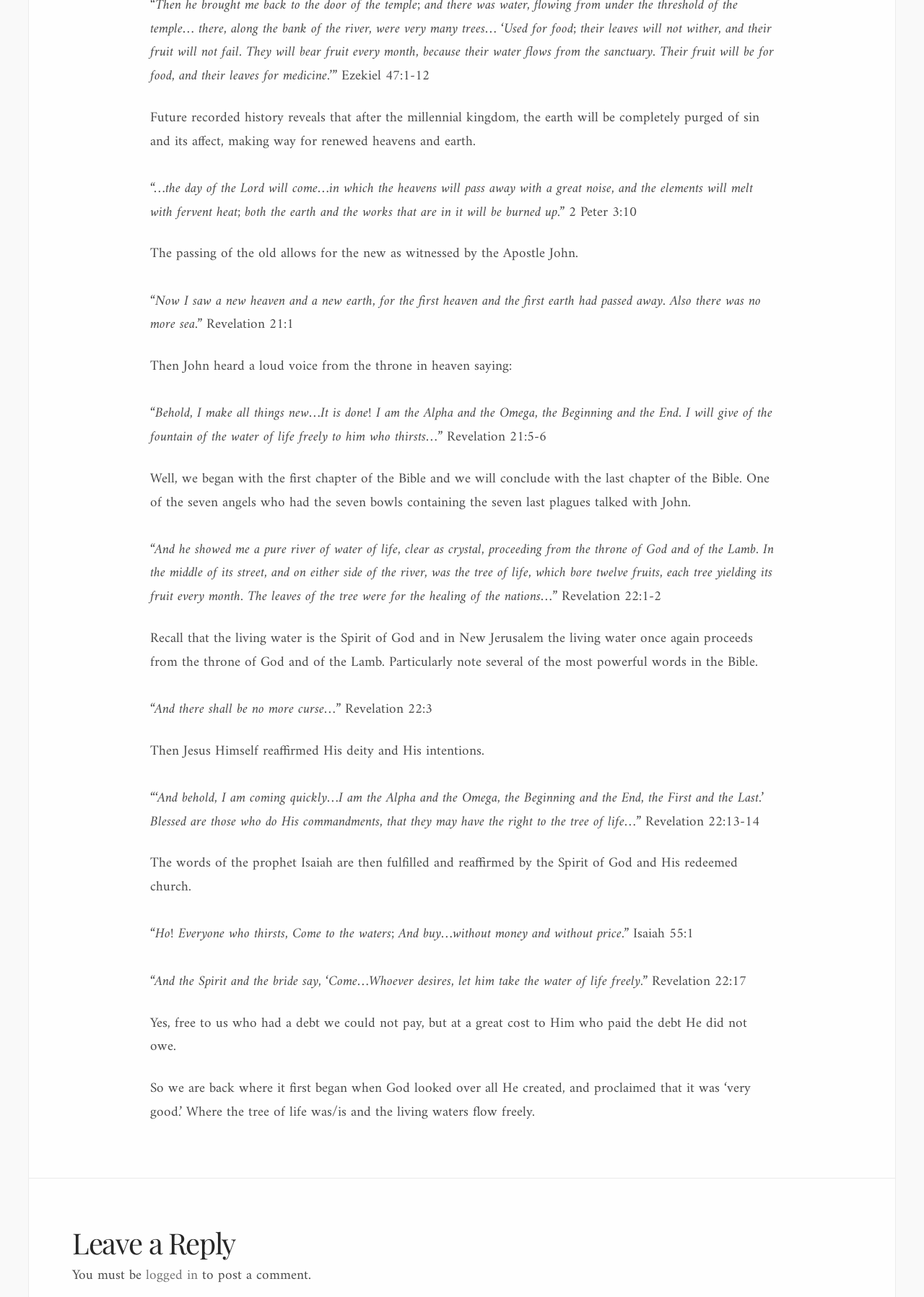Please provide a brief answer to the following inquiry using a single word or phrase:
How many Bible verses are mentioned?

At least 7